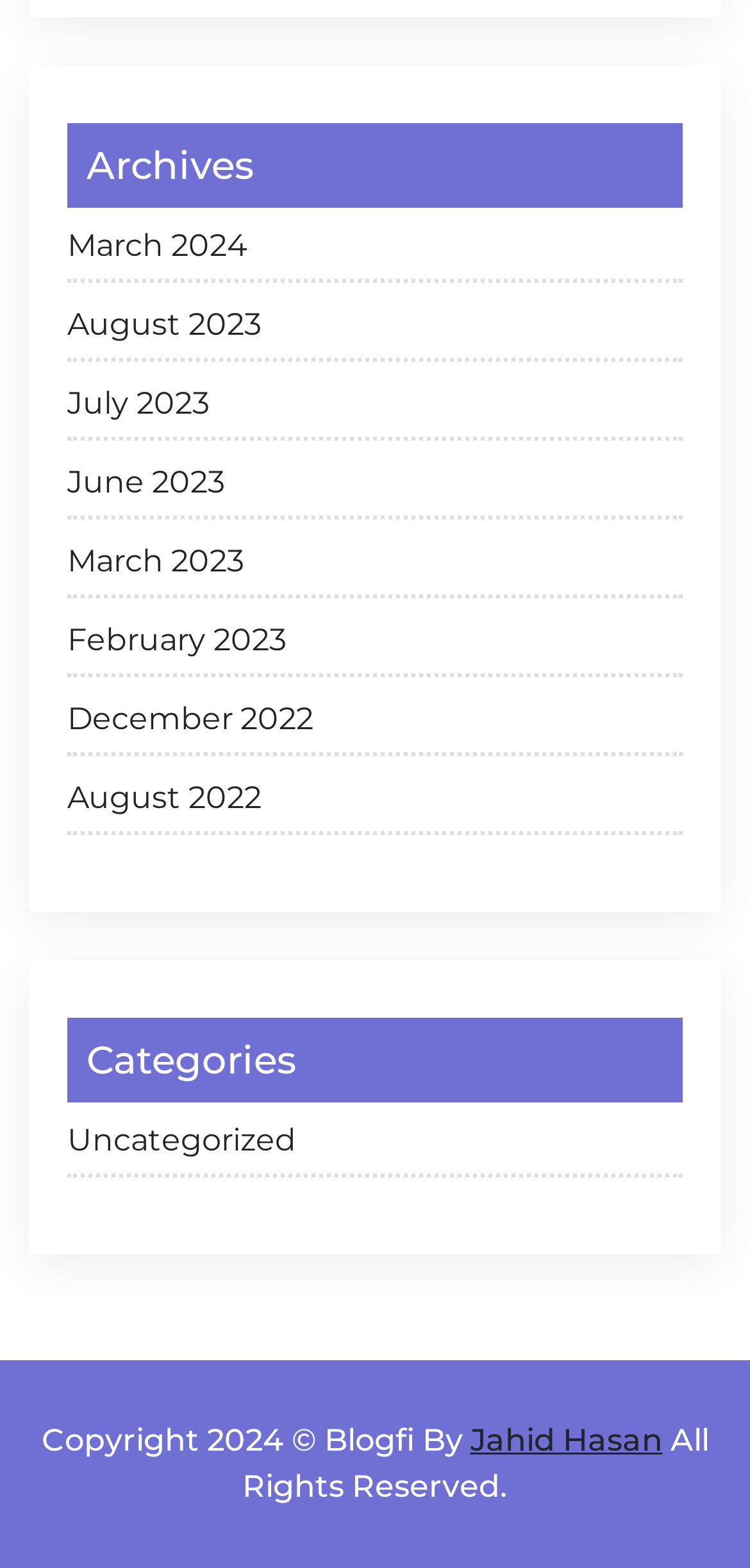Please identify the bounding box coordinates of the clickable region that I should interact with to perform the following instruction: "go to March 2024". The coordinates should be expressed as four float numbers between 0 and 1, i.e., [left, top, right, bottom].

[0.09, 0.143, 0.91, 0.181]